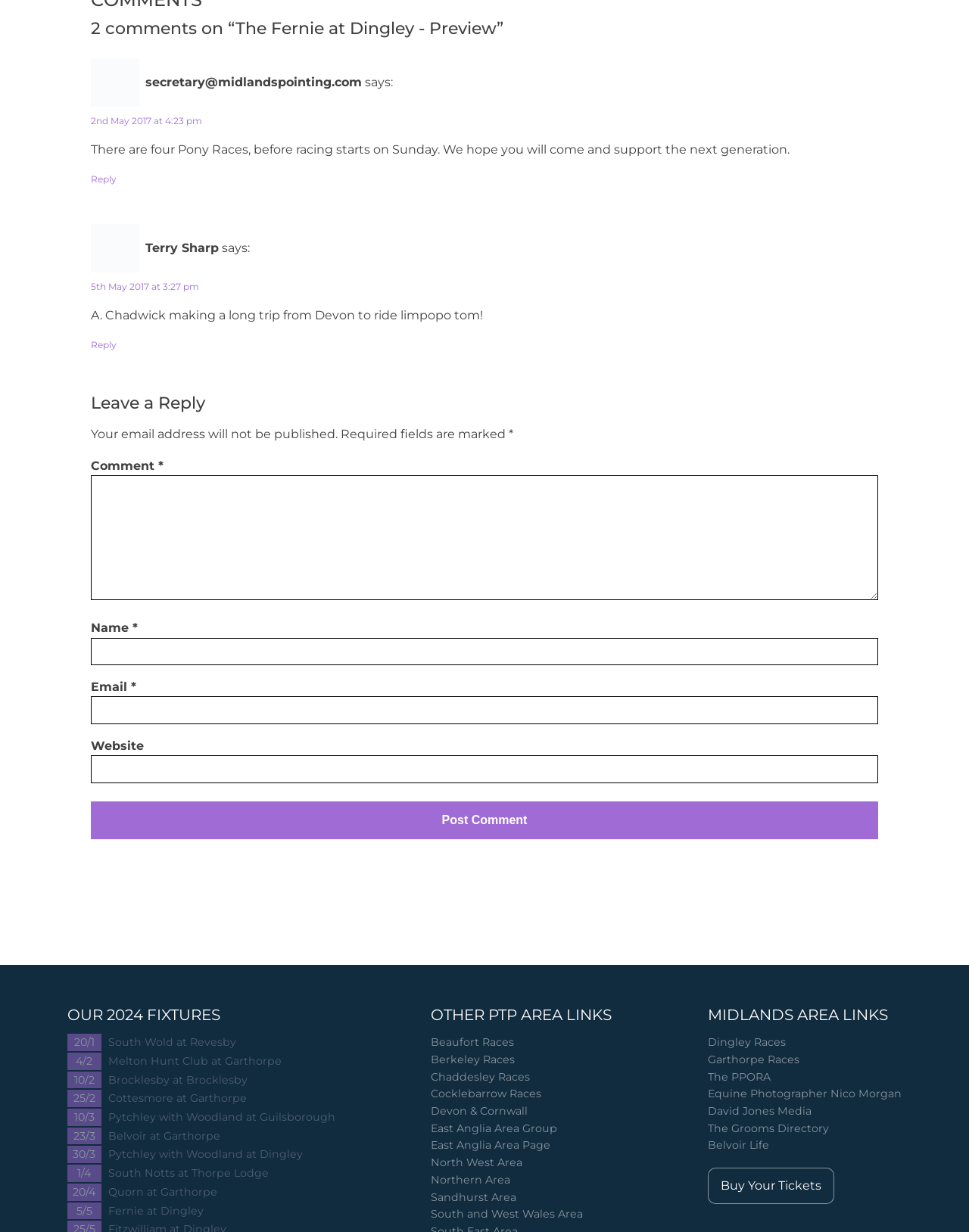Determine the bounding box coordinates of the region to click in order to accomplish the following instruction: "Click on the link '2024 INTERNATIONAL CONFERENCE ON YOUTH MINISTRY'". Provide the coordinates as four float numbers between 0 and 1, specifically [left, top, right, bottom].

None